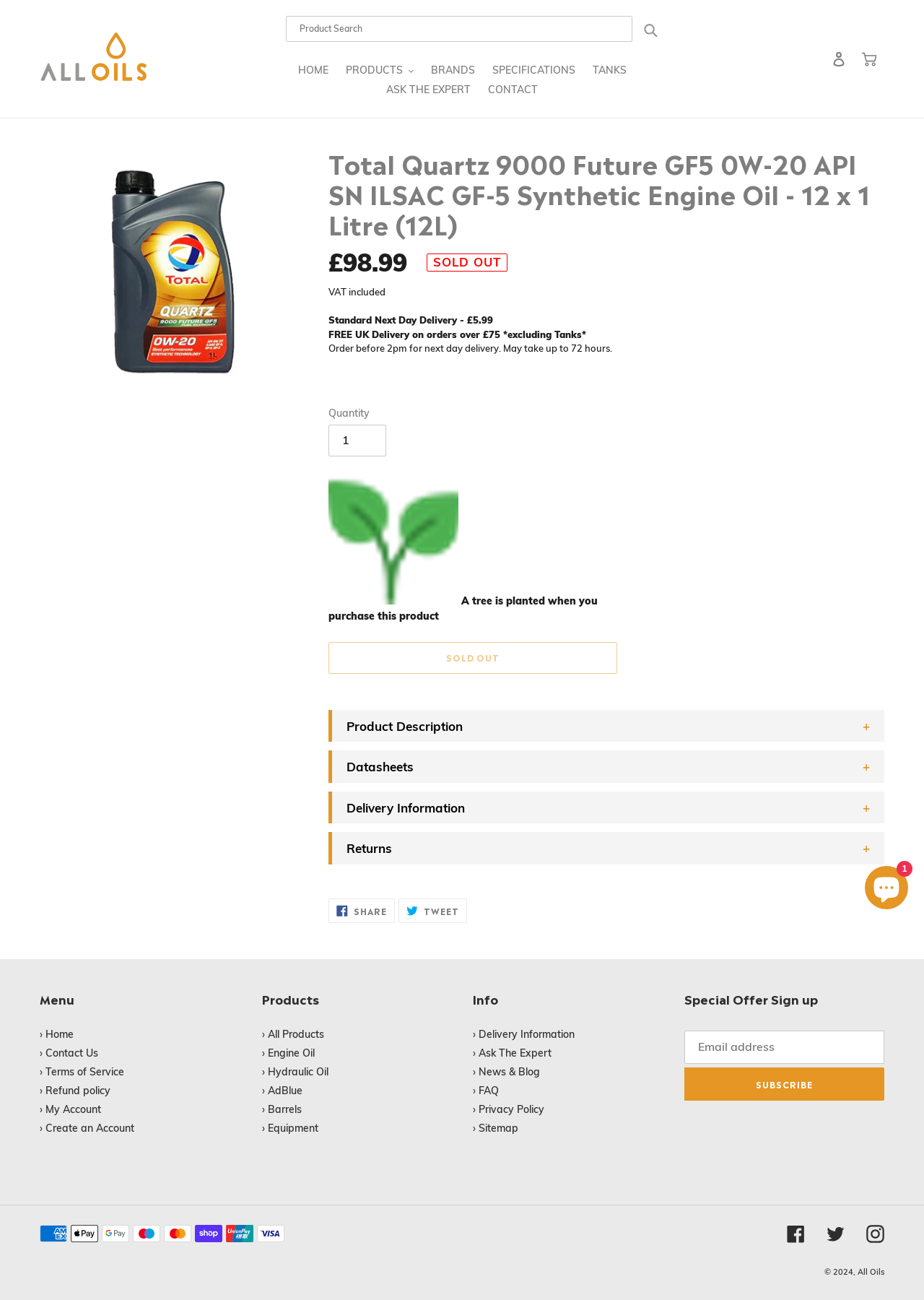What is the product name?
Offer a detailed and exhaustive answer to the question.

I found the product name by looking at the main heading of the webpage, which is 'Total Quartz 9000 Future GF5 0W-20 API SN ILSAC GF-5 Synthetic Engine Oil - 12 x 1 Litre (12L)'. This heading is likely to be the product name.